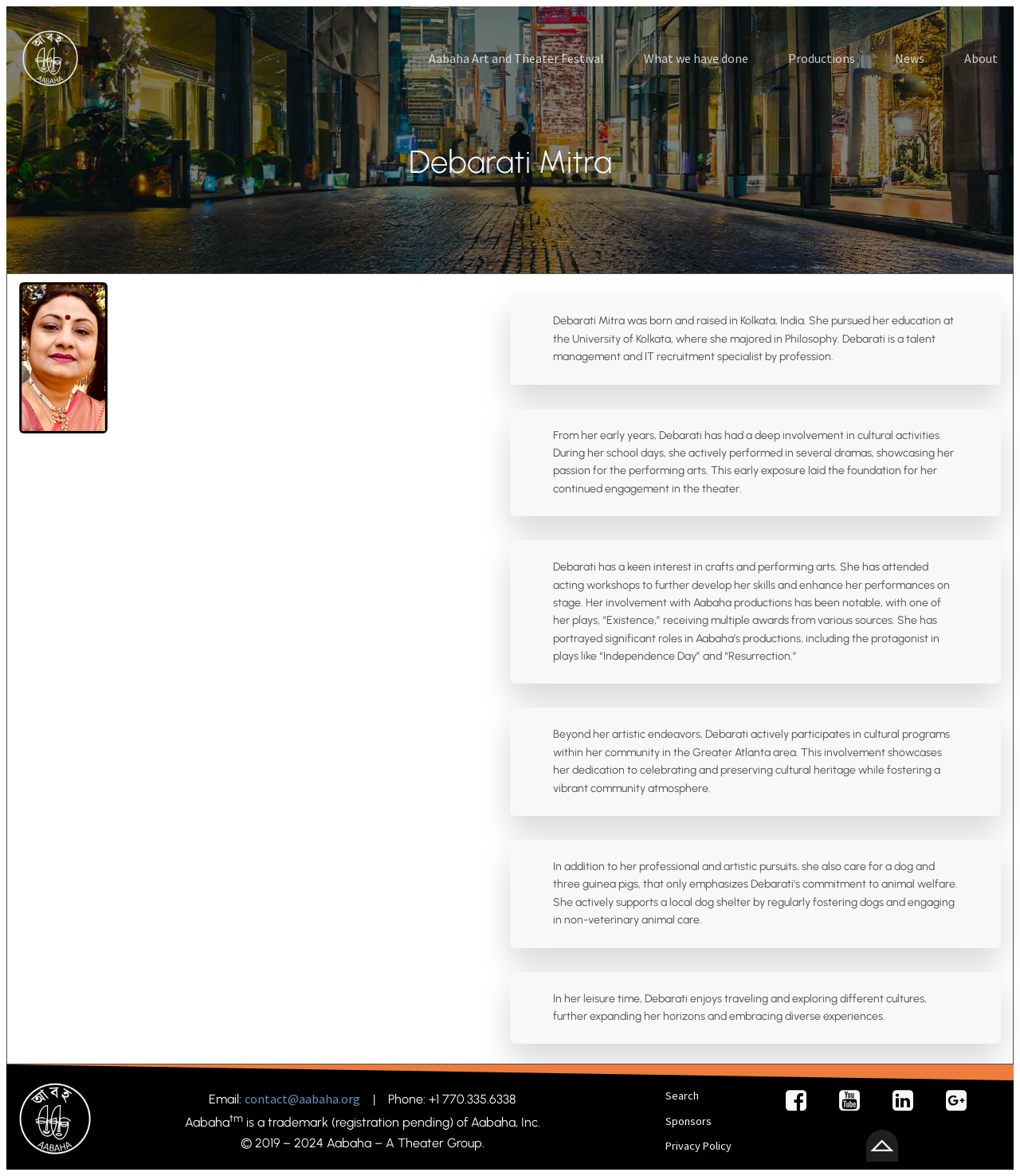Please find the bounding box for the UI component described as follows: "aria-label="Social link: https://facebook.com/AabahaDramaGroup/"".

[0.76, 0.919, 0.812, 0.954]